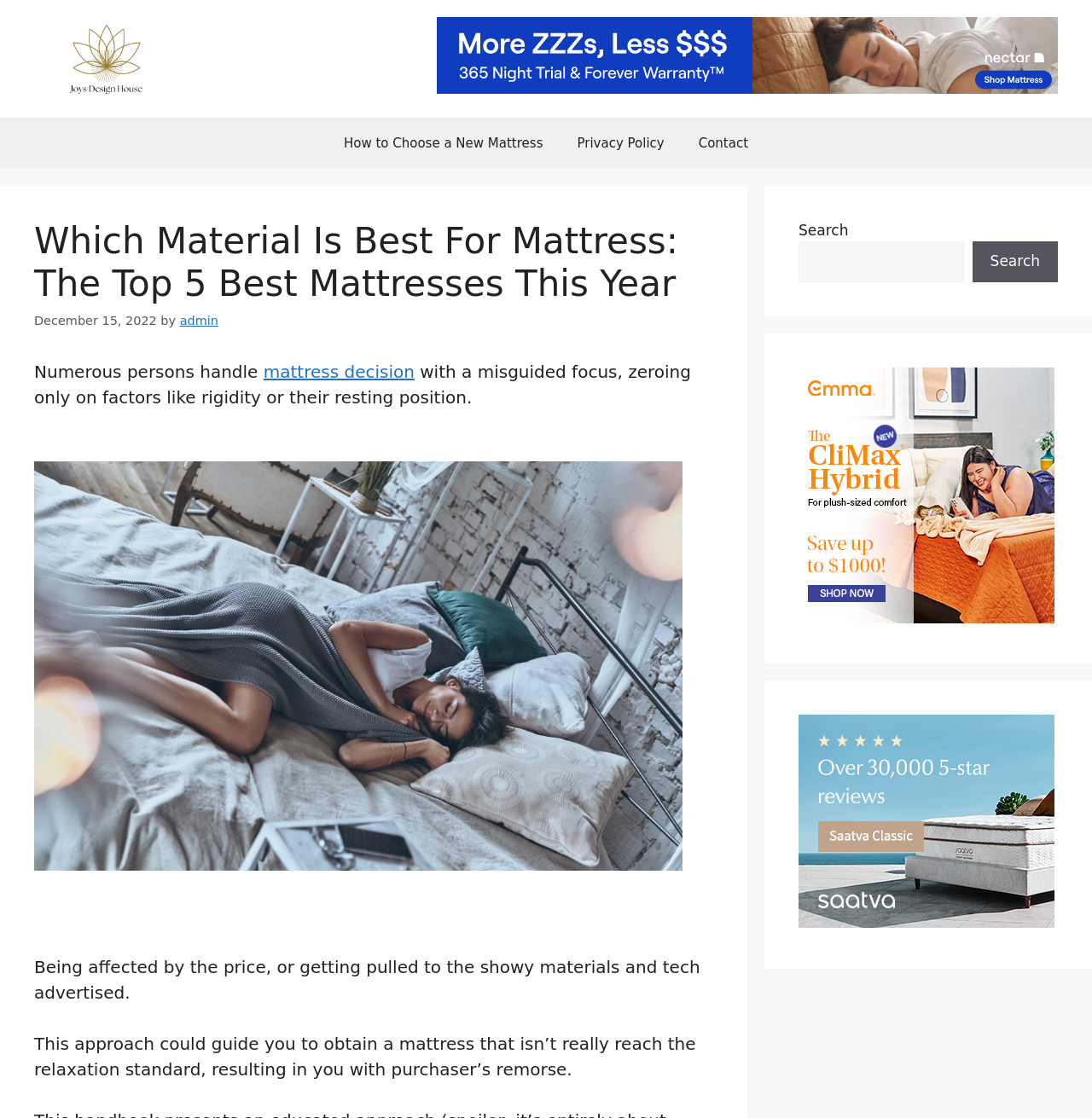Find the bounding box coordinates for the area that should be clicked to accomplish the instruction: "Click on the Joys Design House link".

[0.031, 0.044, 0.164, 0.059]